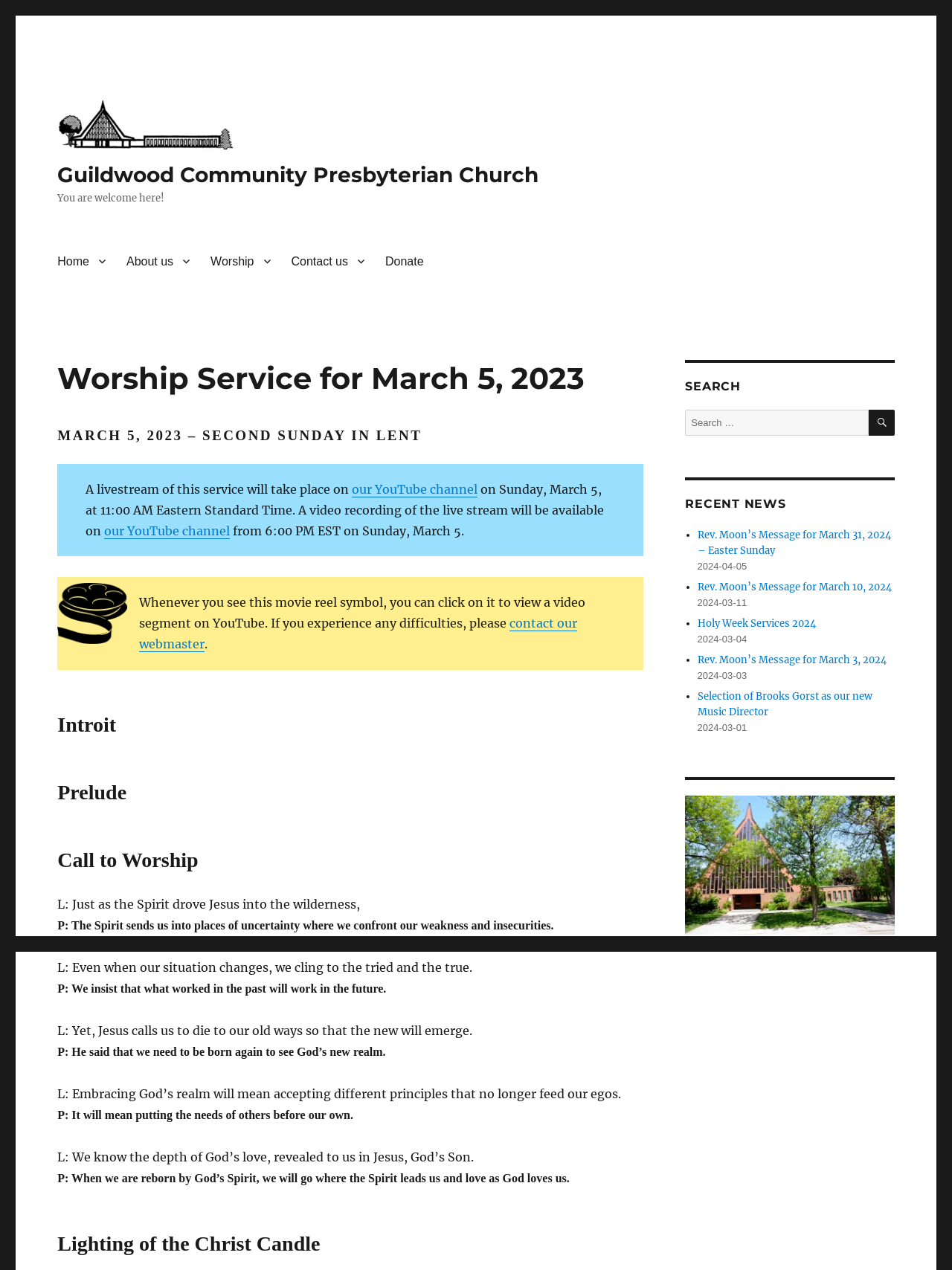Determine the bounding box coordinates of the region to click in order to accomplish the following instruction: "Contact the webmaster". Provide the coordinates as four float numbers between 0 and 1, specifically [left, top, right, bottom].

[0.146, 0.485, 0.606, 0.513]